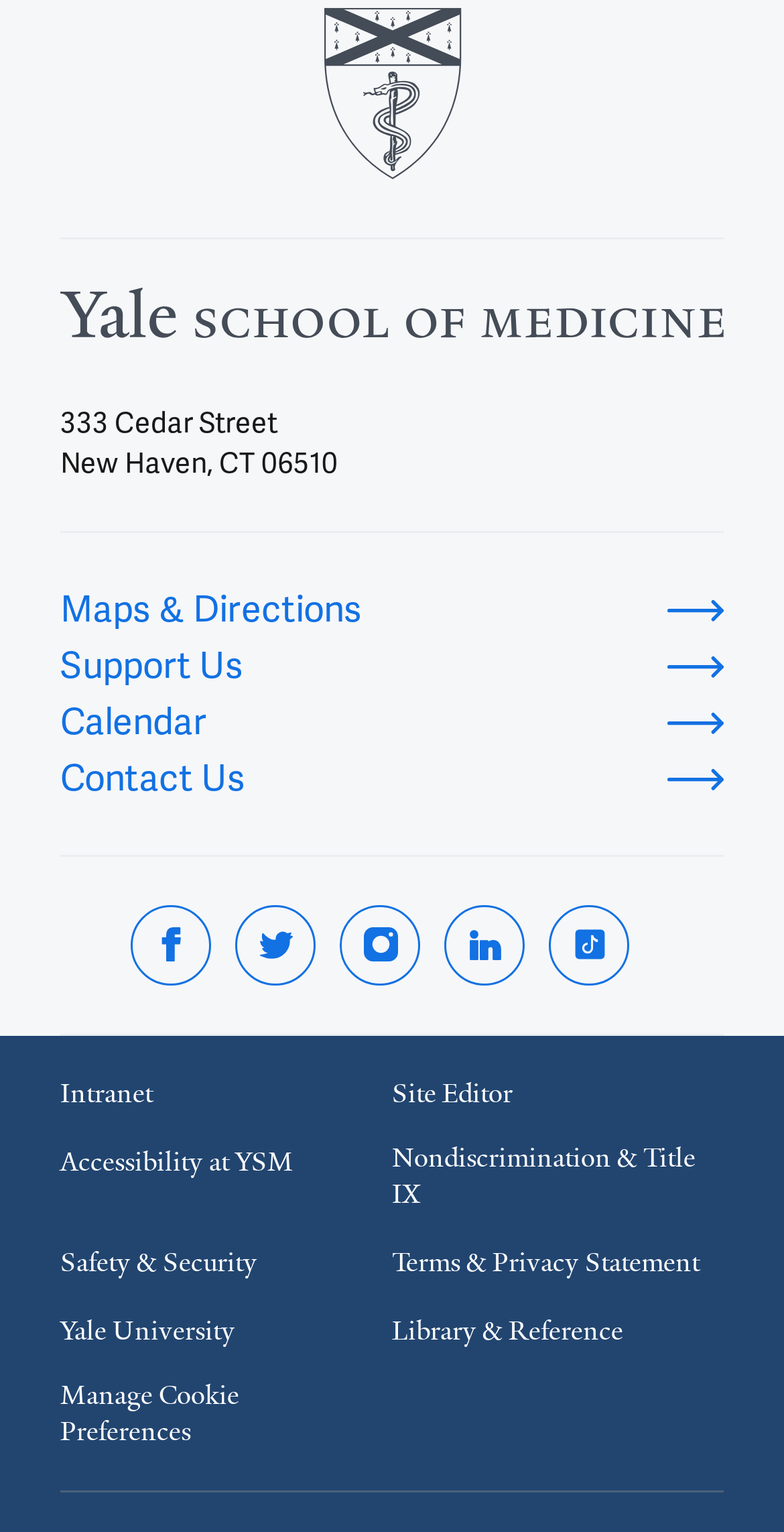Utilize the details in the image to give a detailed response to the question: How many social media links are there?

I counted the number of links in the 'Social Media' region, which are 'facebook', 'twitter', 'instagram', 'linkedin', and 'tiktok'. There are 5 links in total.